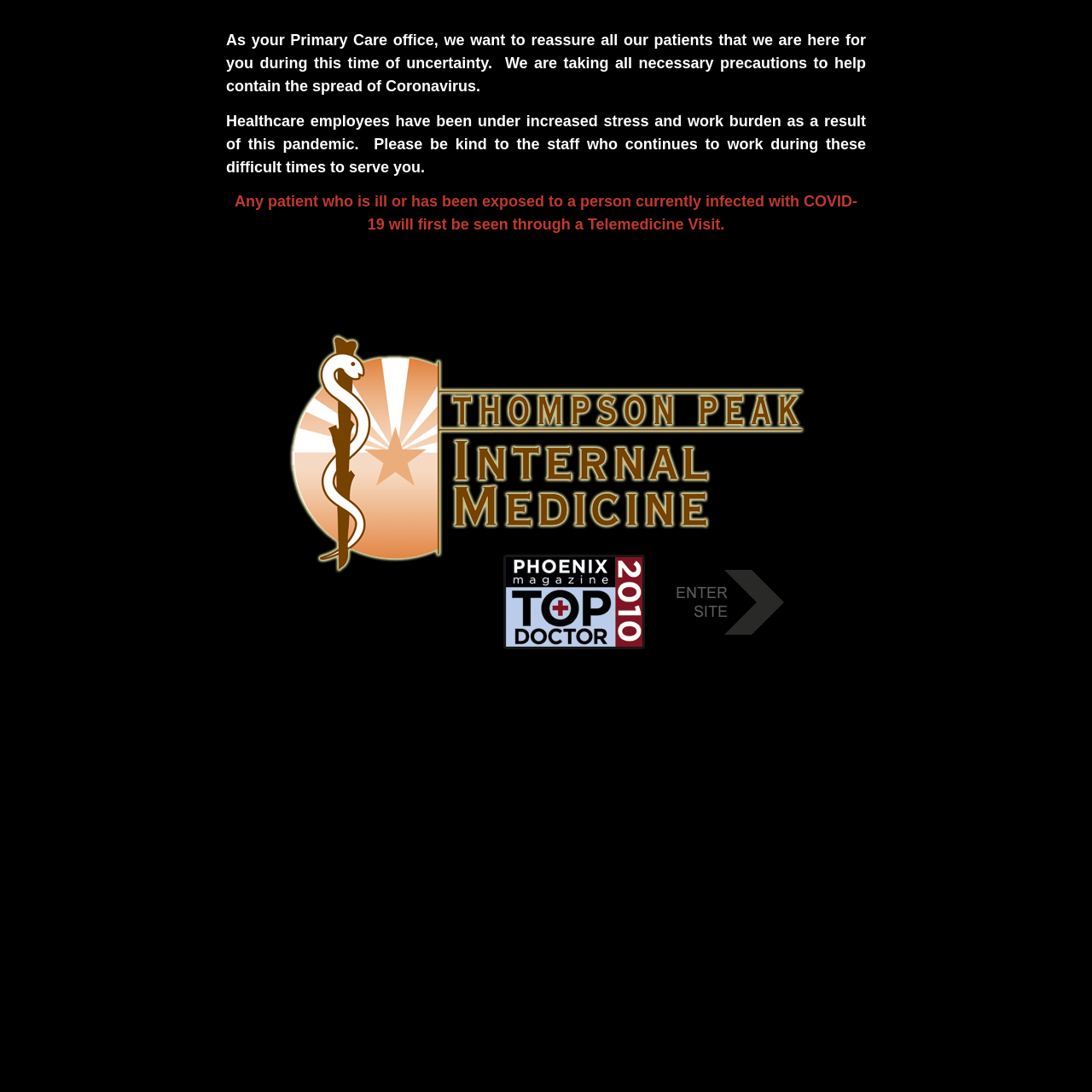What is the tone of the office's message?
Examine the image closely and answer the question with as much detail as possible.

The tone of the office's message is reassuring, as they want to reassure patients that they are available to help during this time of uncertainty. The message also acknowledges the stress and burden on healthcare employees and asks patients to be kind to the staff.